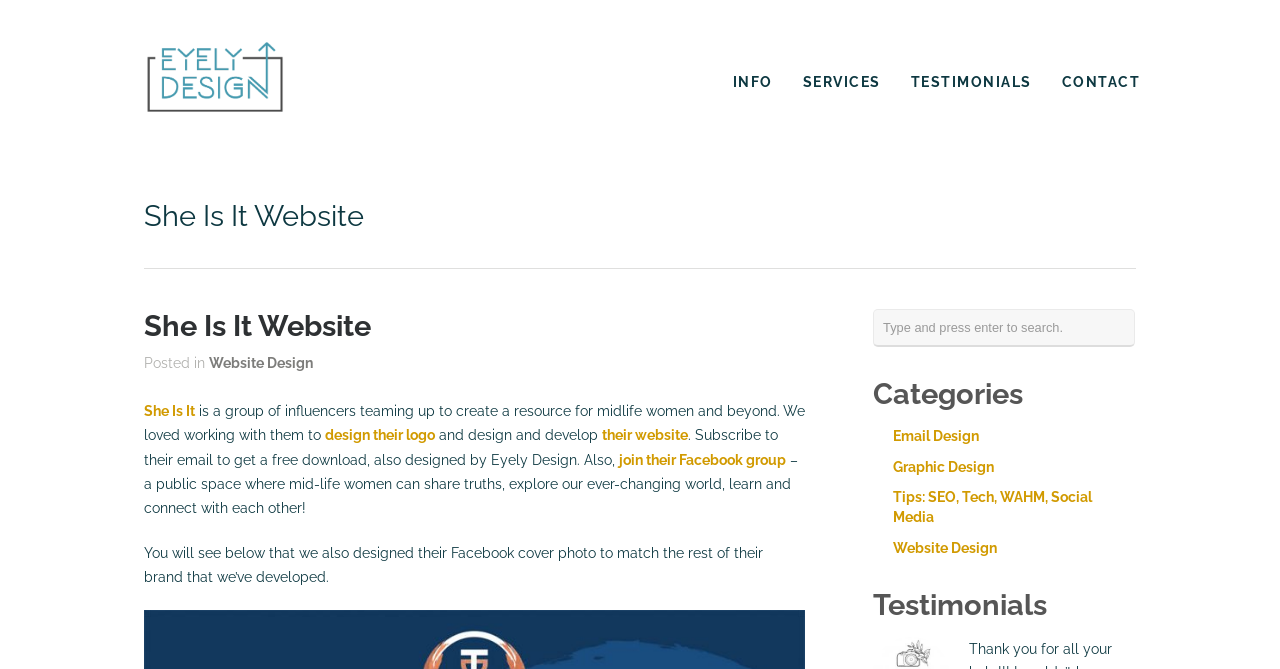Locate the bounding box coordinates of the element I should click to achieve the following instruction: "Click on the 'INFO' link".

[0.572, 0.103, 0.604, 0.14]